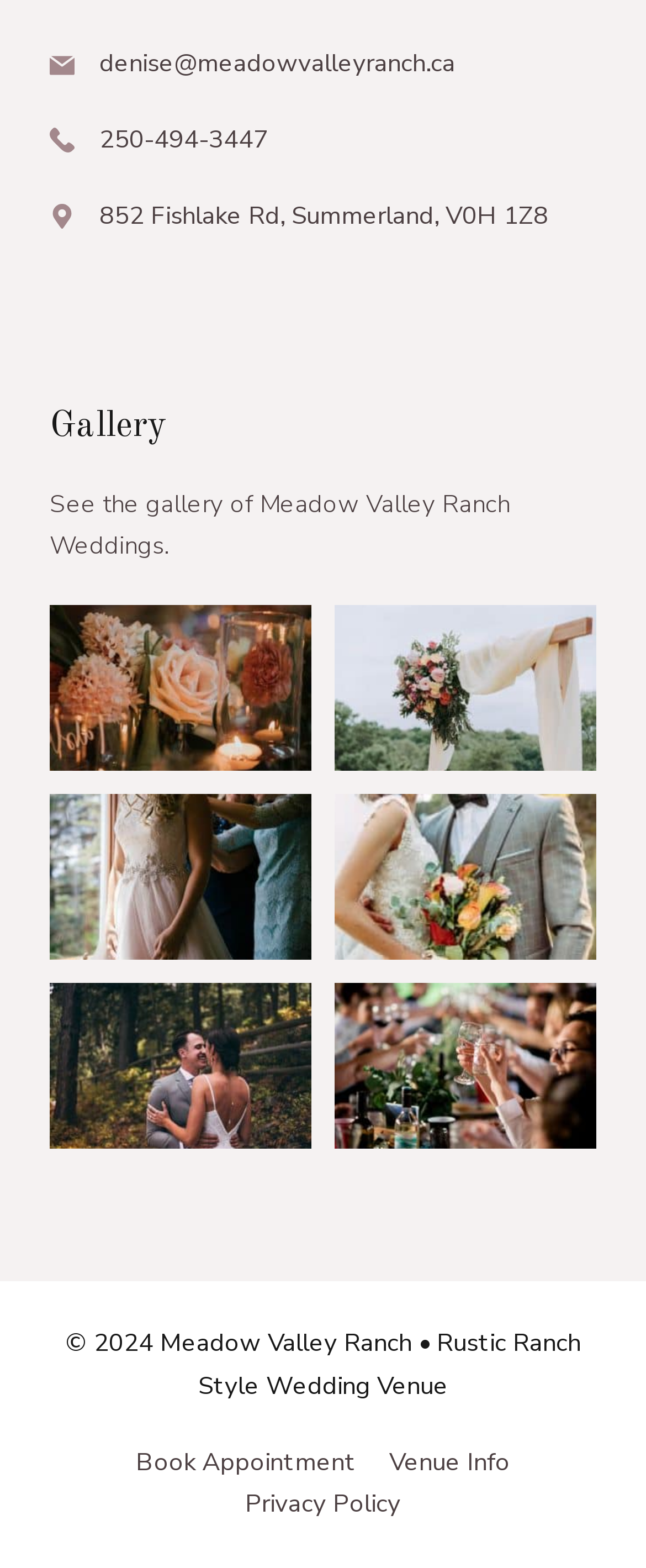Identify the bounding box coordinates for the UI element described as follows: "250-494-3447". Ensure the coordinates are four float numbers between 0 and 1, formatted as [left, top, right, bottom].

[0.154, 0.078, 0.415, 0.099]